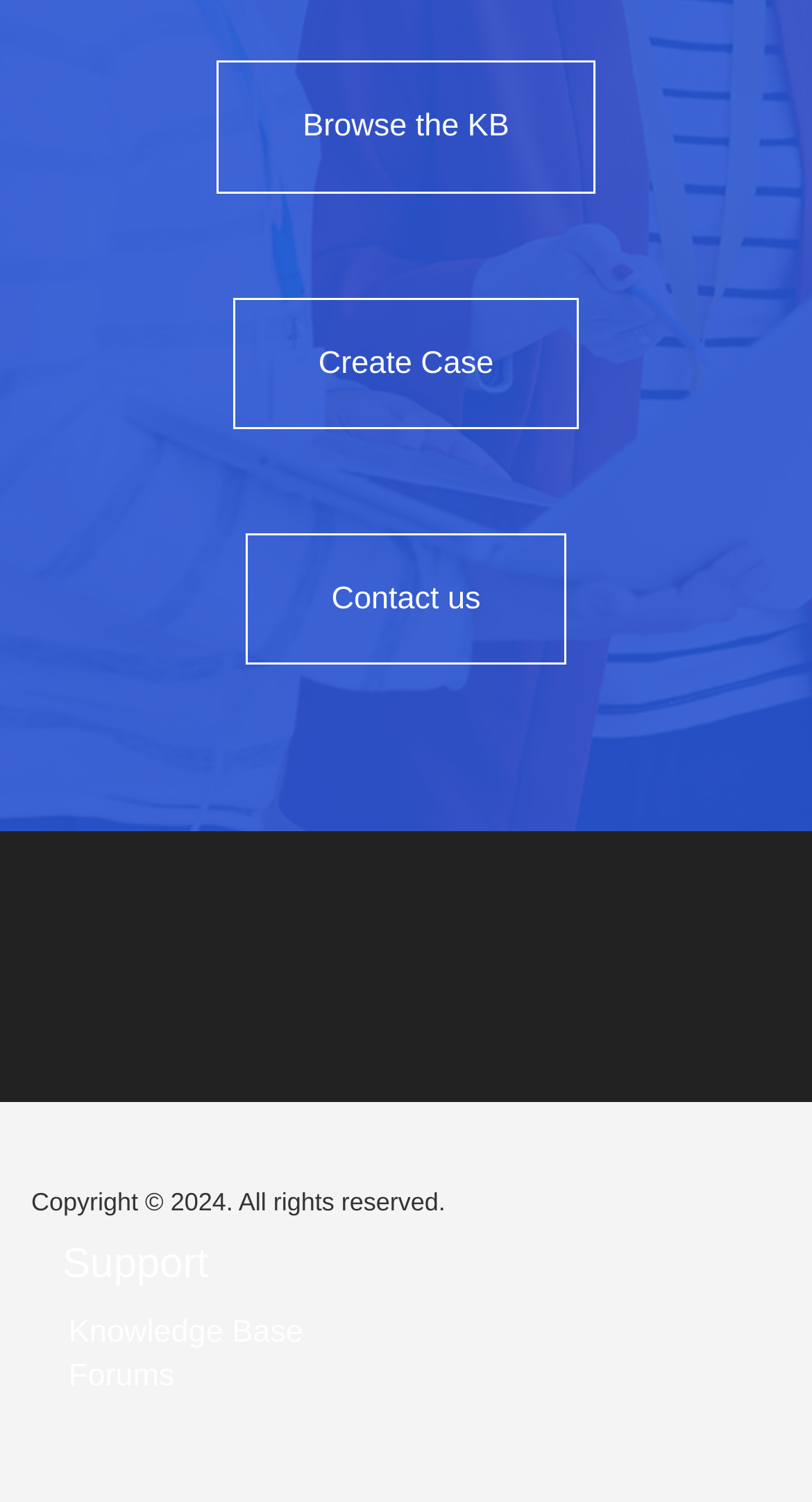Can you look at the image and give a comprehensive answer to the question:
Is the 'Contact us' link above or below the 'Create Case' link?

By comparing the y1 coordinates of the 'Contact us' and 'Create Case' links, I found that the 'Contact us' link has a y1 value of 0.354, which is greater than the y1 value of 0.197 for the 'Create Case' link. This indicates that the 'Contact us' link is located below the 'Create Case' link.